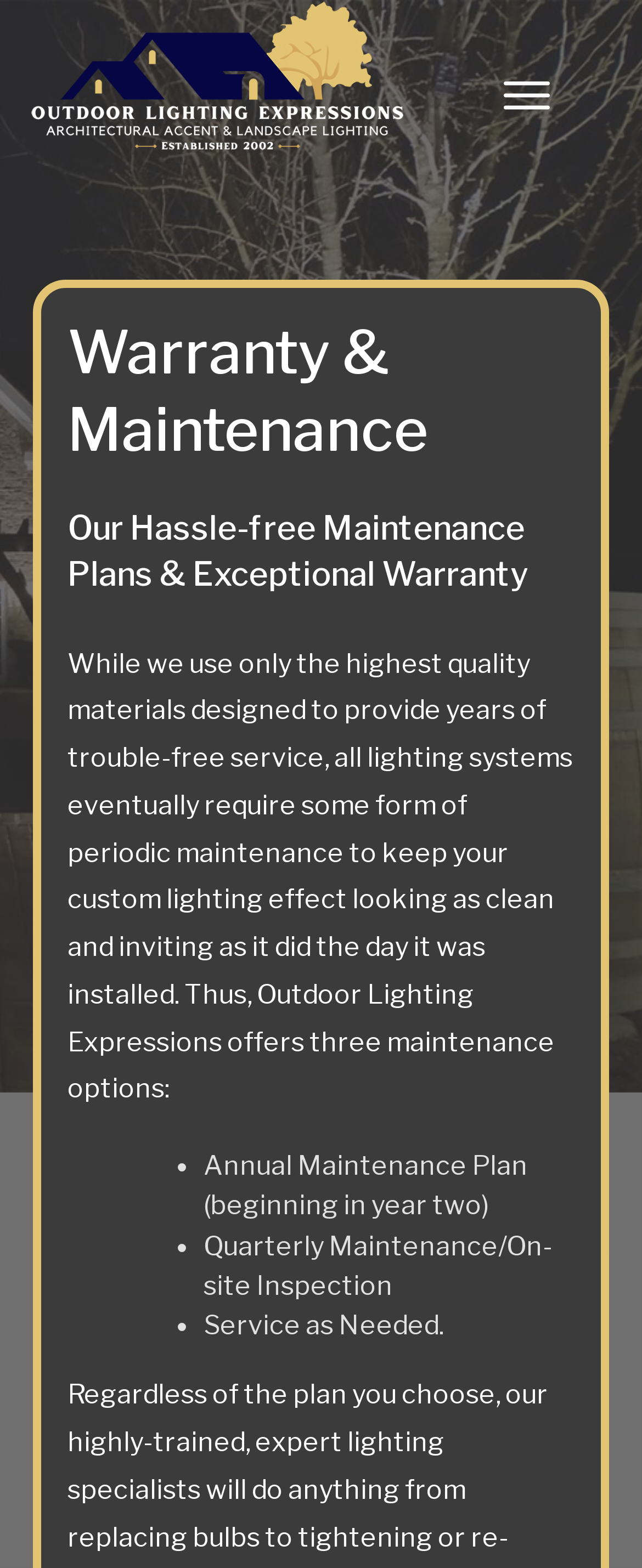Please answer the following question using a single word or phrase: 
What is the main topic of this webpage?

Warranty and Maintenance